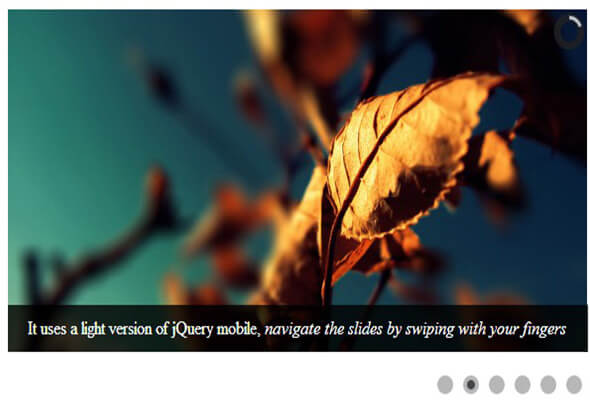What is the purpose of the text at the bottom of the image? Analyze the screenshot and reply with just one word or a short phrase.

To describe a responsive jQuery feature